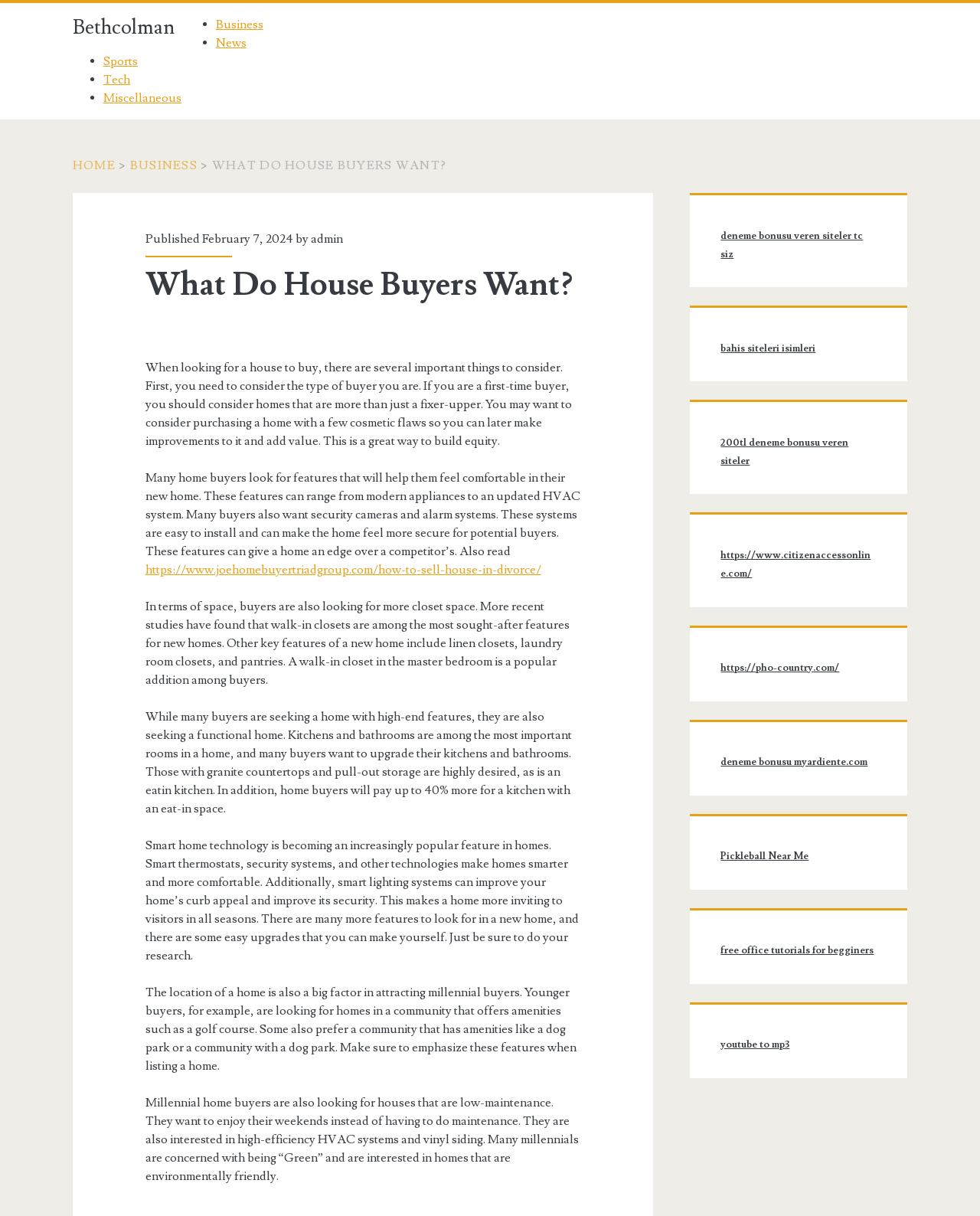Locate the coordinates of the bounding box for the clickable region that fulfills this instruction: "Read the article 'What Do House Buyers Want?'".

[0.148, 0.264, 0.593, 0.975]